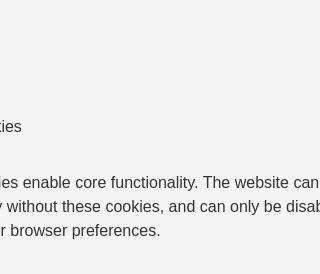From the details in the image, provide a thorough response to the question: What is the context of the website mentioned?

The context of the website mentioned is the OEB Global Conference website, which is an online platform that requires necessary cookies to function properly, emphasizing the importance of maintaining these cookies for a seamless user experience.